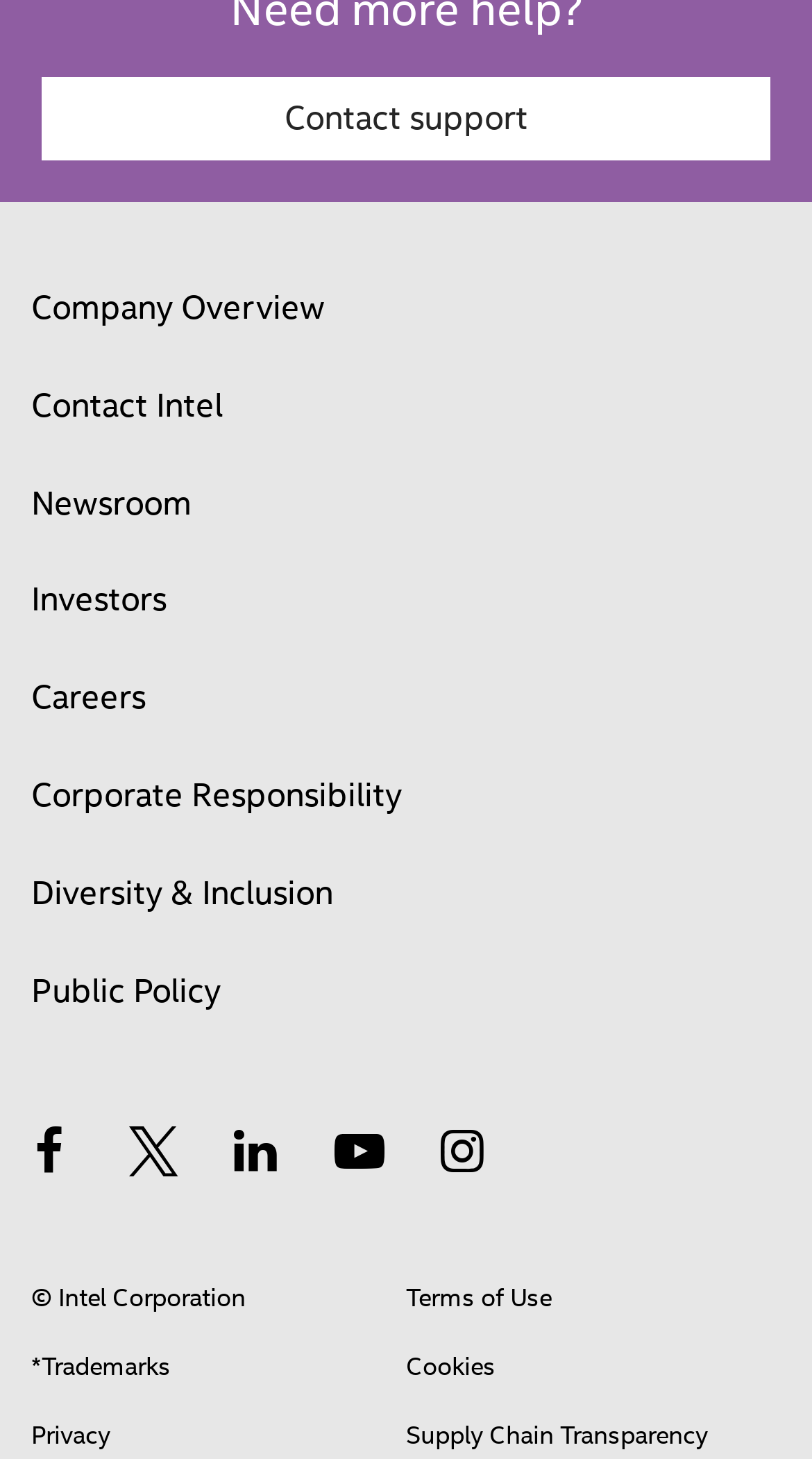Locate the bounding box coordinates of the item that should be clicked to fulfill the instruction: "Follow Intel on Facebook".

[0.018, 0.768, 0.104, 0.819]